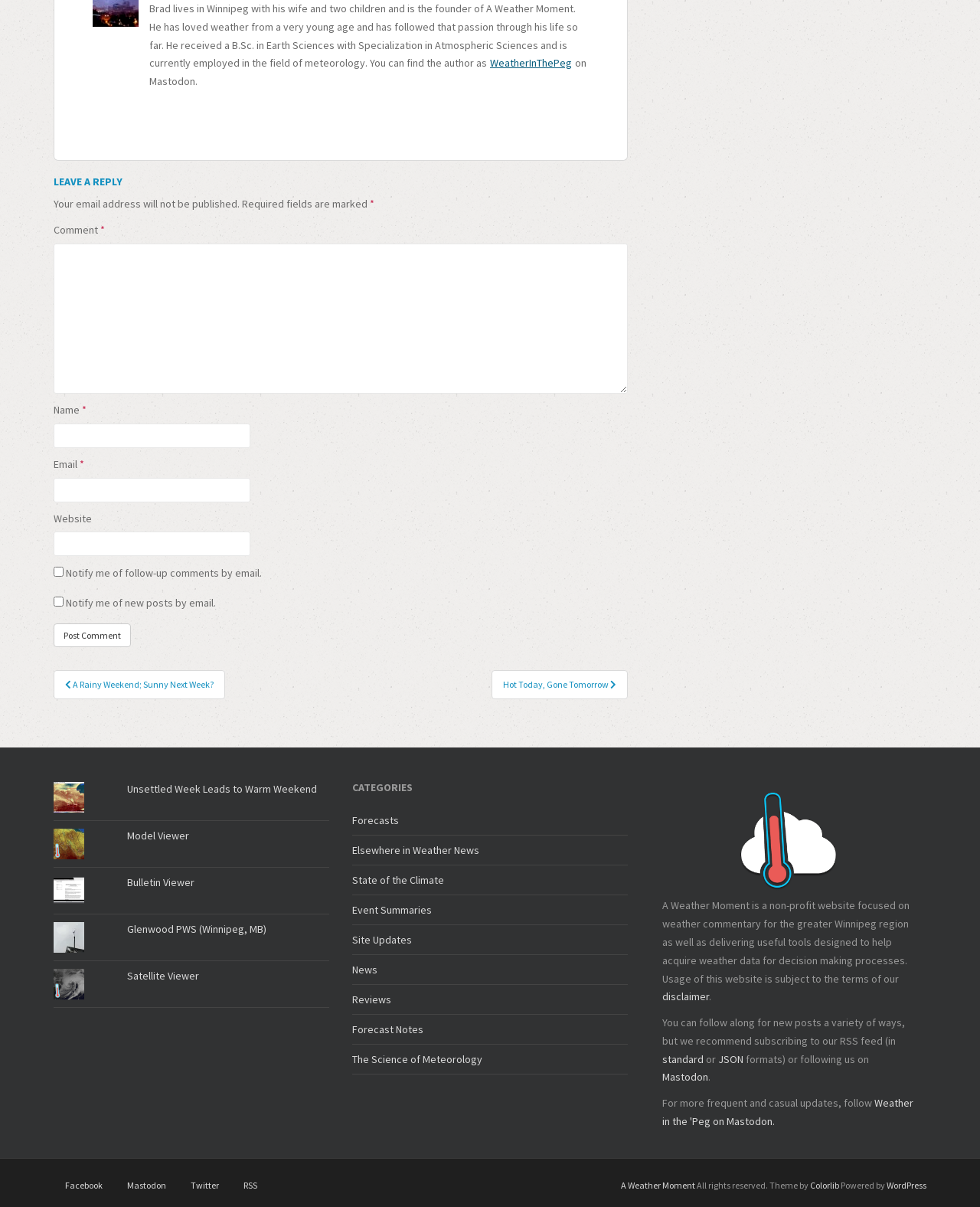Specify the bounding box coordinates of the area to click in order to follow the given instruction: "Search for something."

None